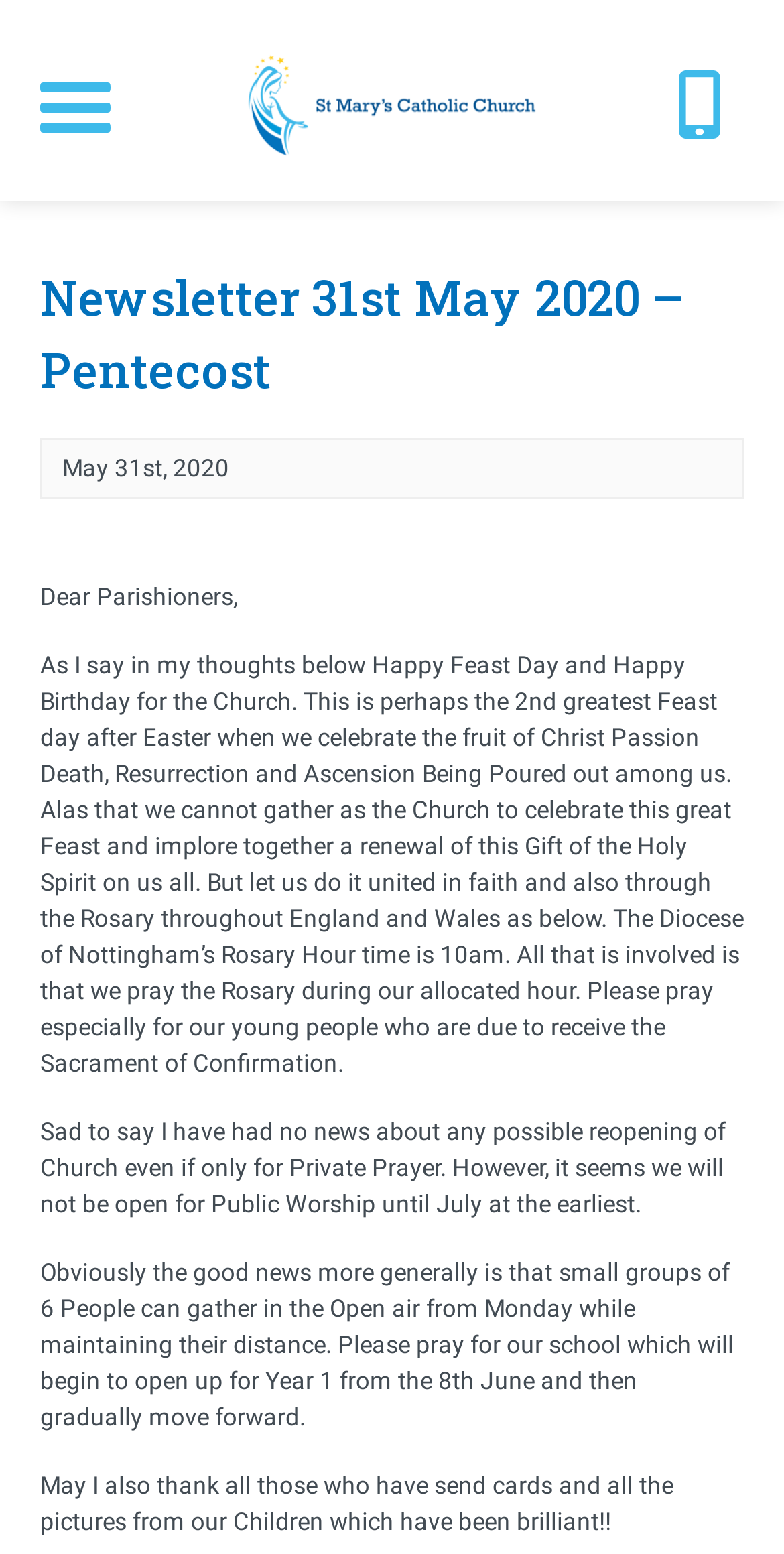What is the date of the newsletter?
Please give a detailed and elaborate answer to the question.

I found the date of the newsletter by looking at the StaticText element with the content 'May 31st, 2020' which is located at the top of the webpage.